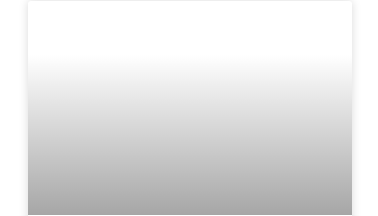Give an elaborate caption for the image.

The image titled "how to calculate metabolic age" serves as a visual aid for understanding a crucial aspect of health and fitness. This section of the article delves into calculating metabolic age, a vital metric that can help individuals assess their overall fitness levels relative to their chronological age. It emphasizes the importance of knowing one’s metabolic age as it can inform personalized workout and nutrition plans. Understanding this concept can ultimately lead to better health outcomes, allowing individuals to optimize their routines for improved fitness and well-being.